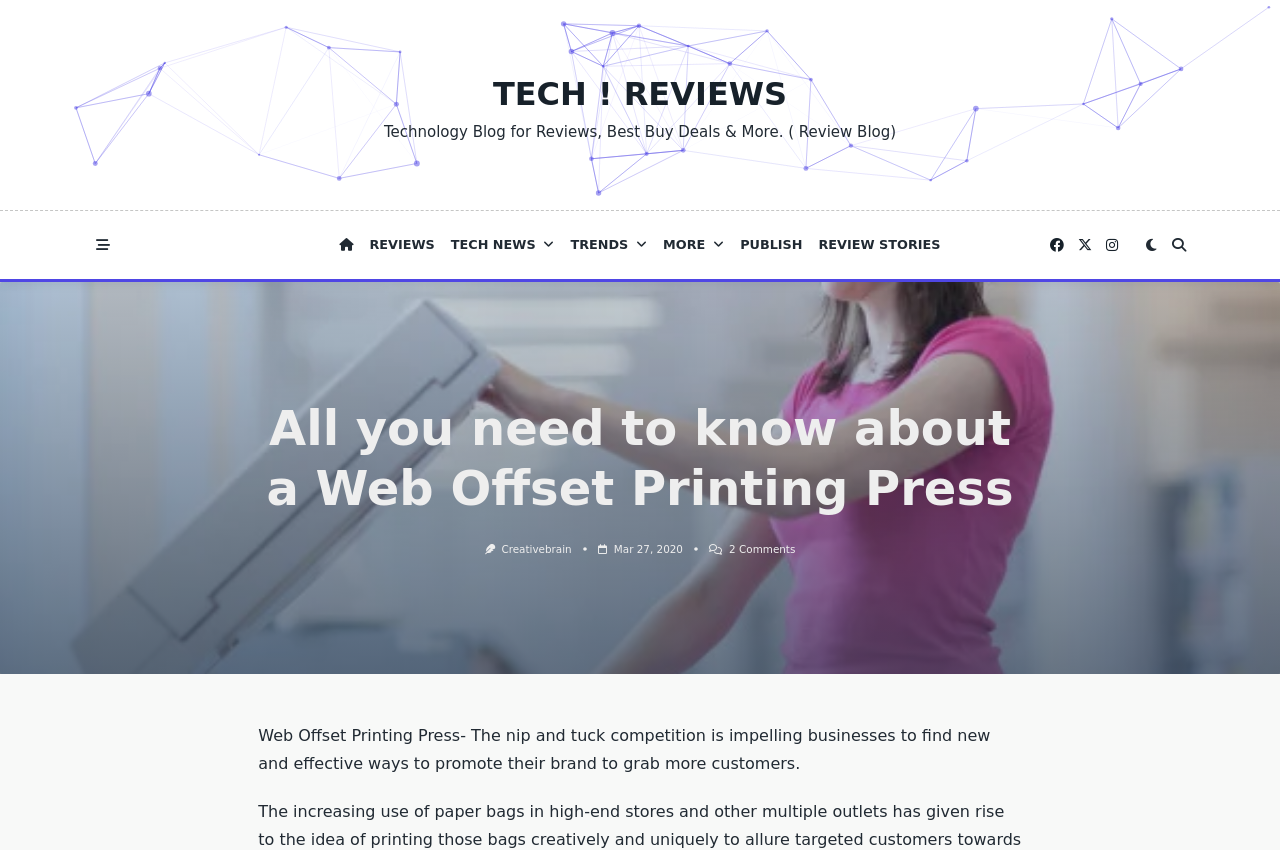What is the topic of the article?
Please give a detailed and elaborate explanation in response to the question.

The topic of the article can be found in the main heading of the webpage, which says 'All you need to know about a Web Offset Printing Press'. This heading is located below the top section of the webpage.